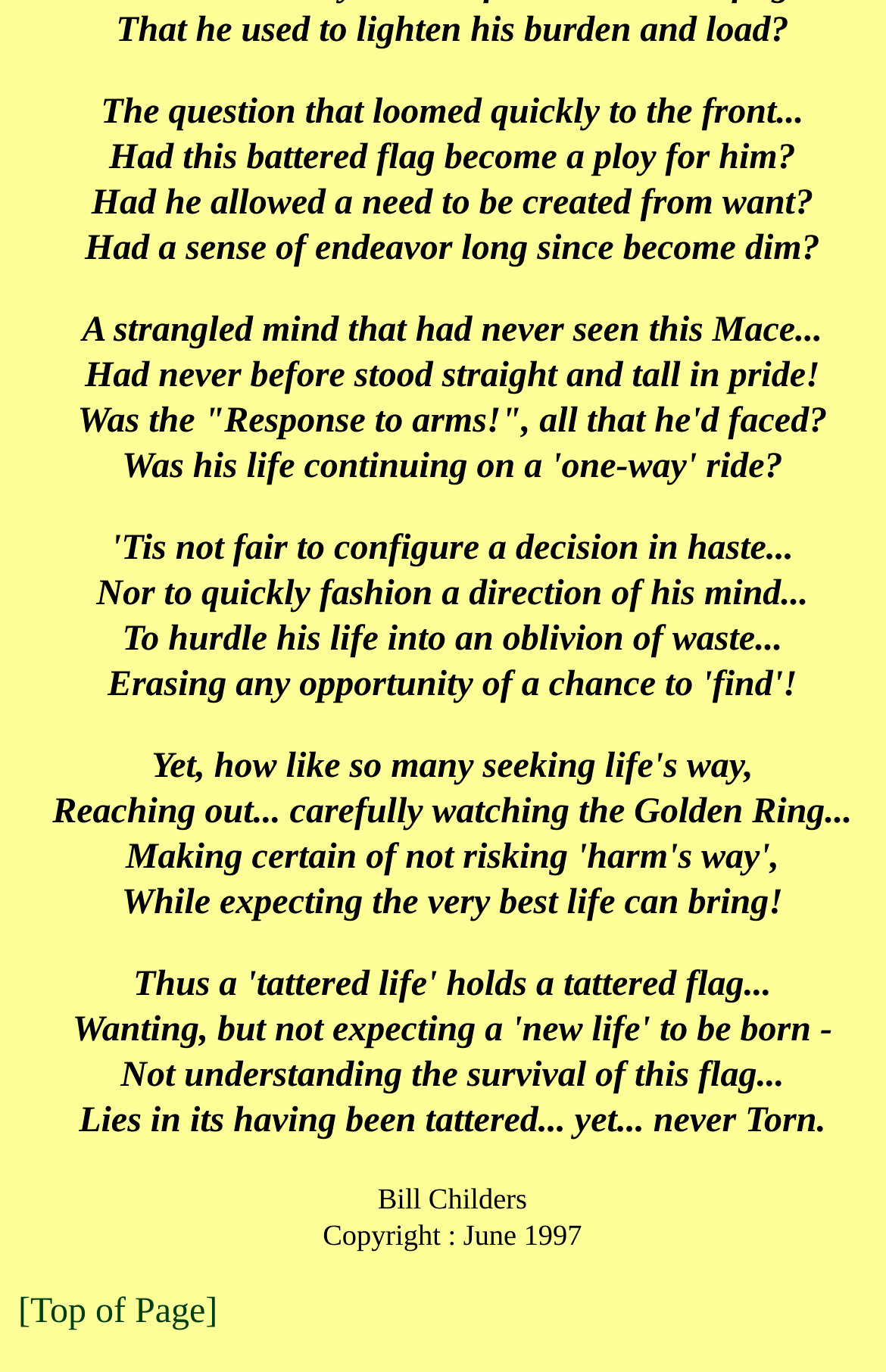How many stanzas are in the poem?
Use the image to give a comprehensive and detailed response to the question.

The poem is divided into 9 stanzas, each consisting of a few lines, as evident from the layout and formatting of the text on the page.